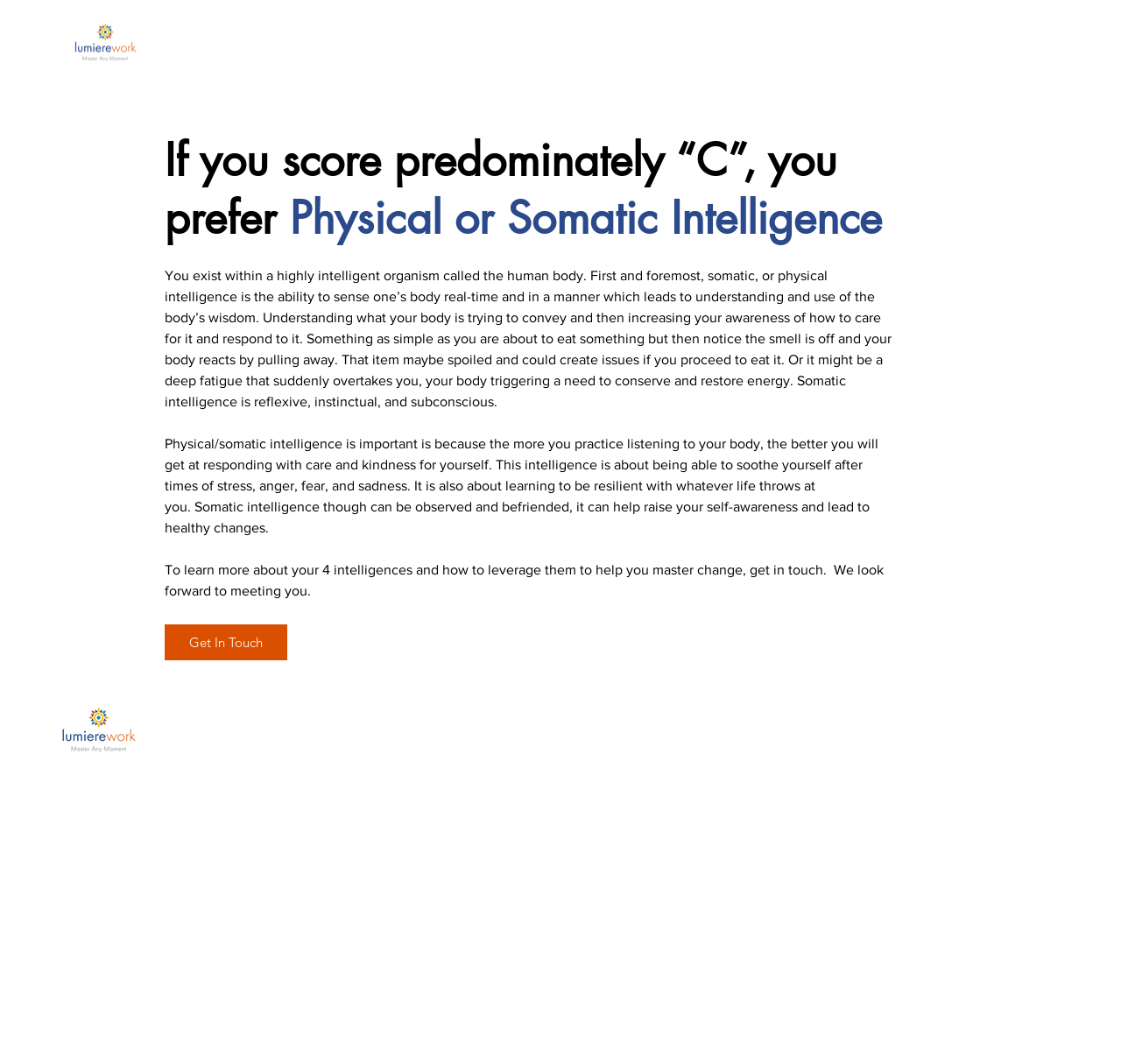What social media platform is linked?
Based on the screenshot, provide your answer in one word or phrase.

LinkedIn